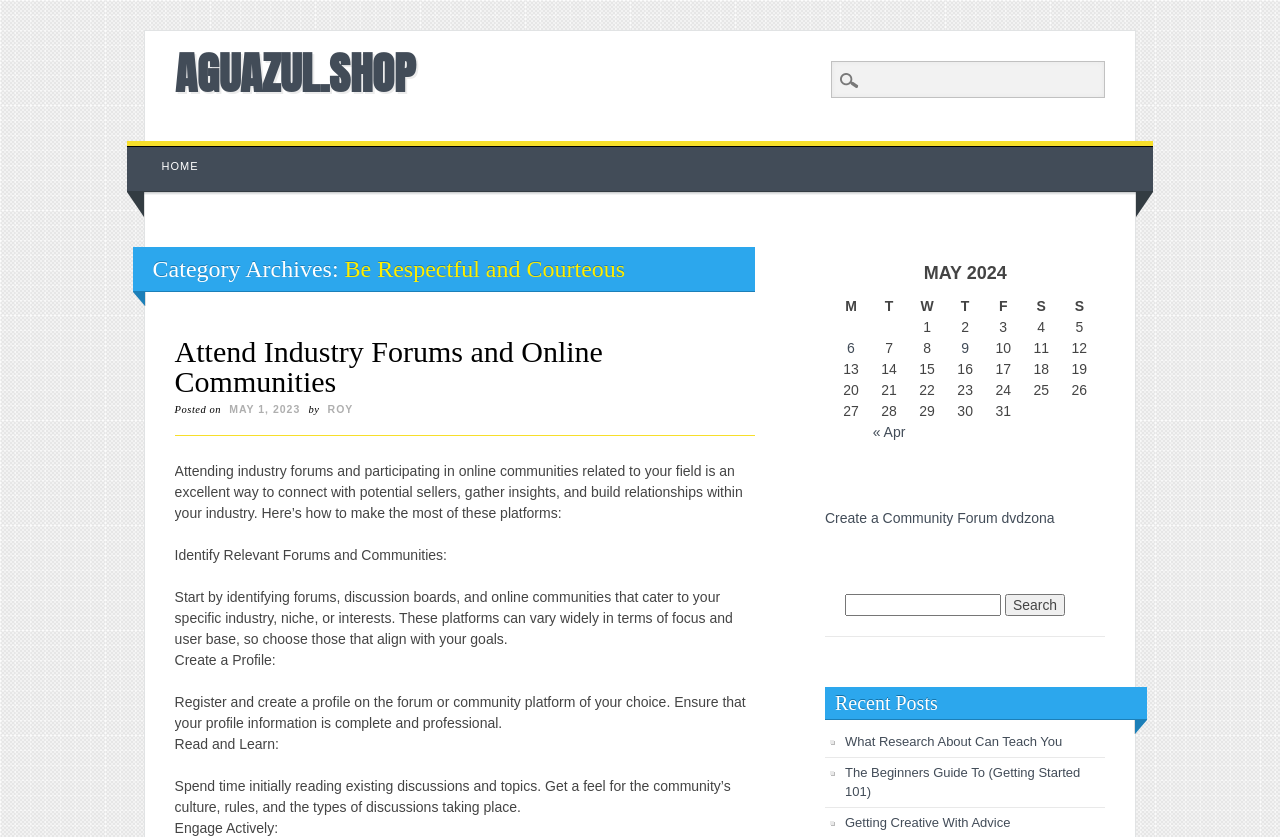What is the purpose of attending industry forums and online communities?
Answer the question based on the image using a single word or a brief phrase.

Connect with potential sellers, gather insights, and build relationships